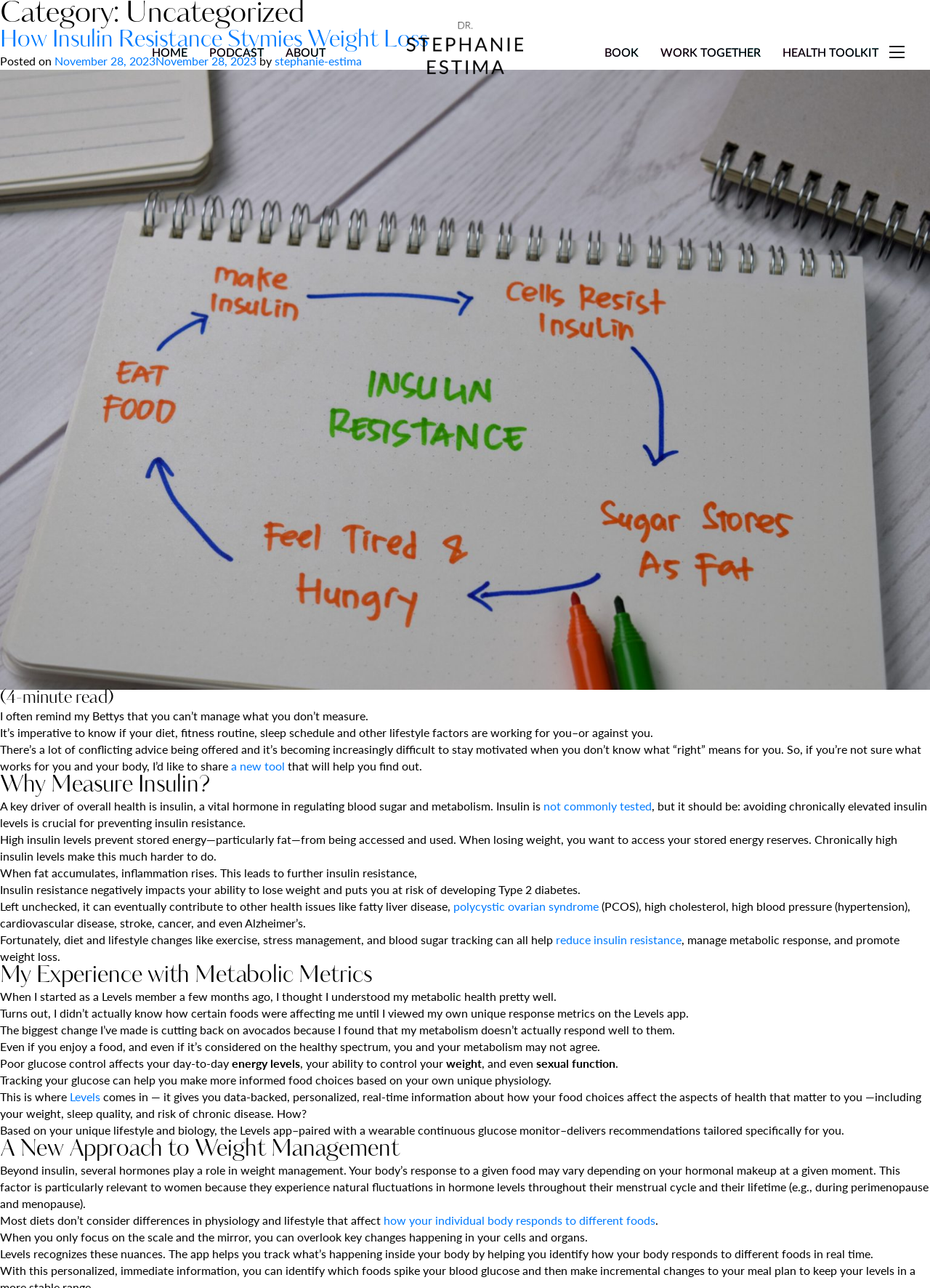Could you determine the bounding box coordinates of the clickable element to complete the instruction: "Click on the 'HOME' link"? Provide the coordinates as four float numbers between 0 and 1, i.e., [left, top, right, bottom].

[0.163, 0.035, 0.202, 0.045]